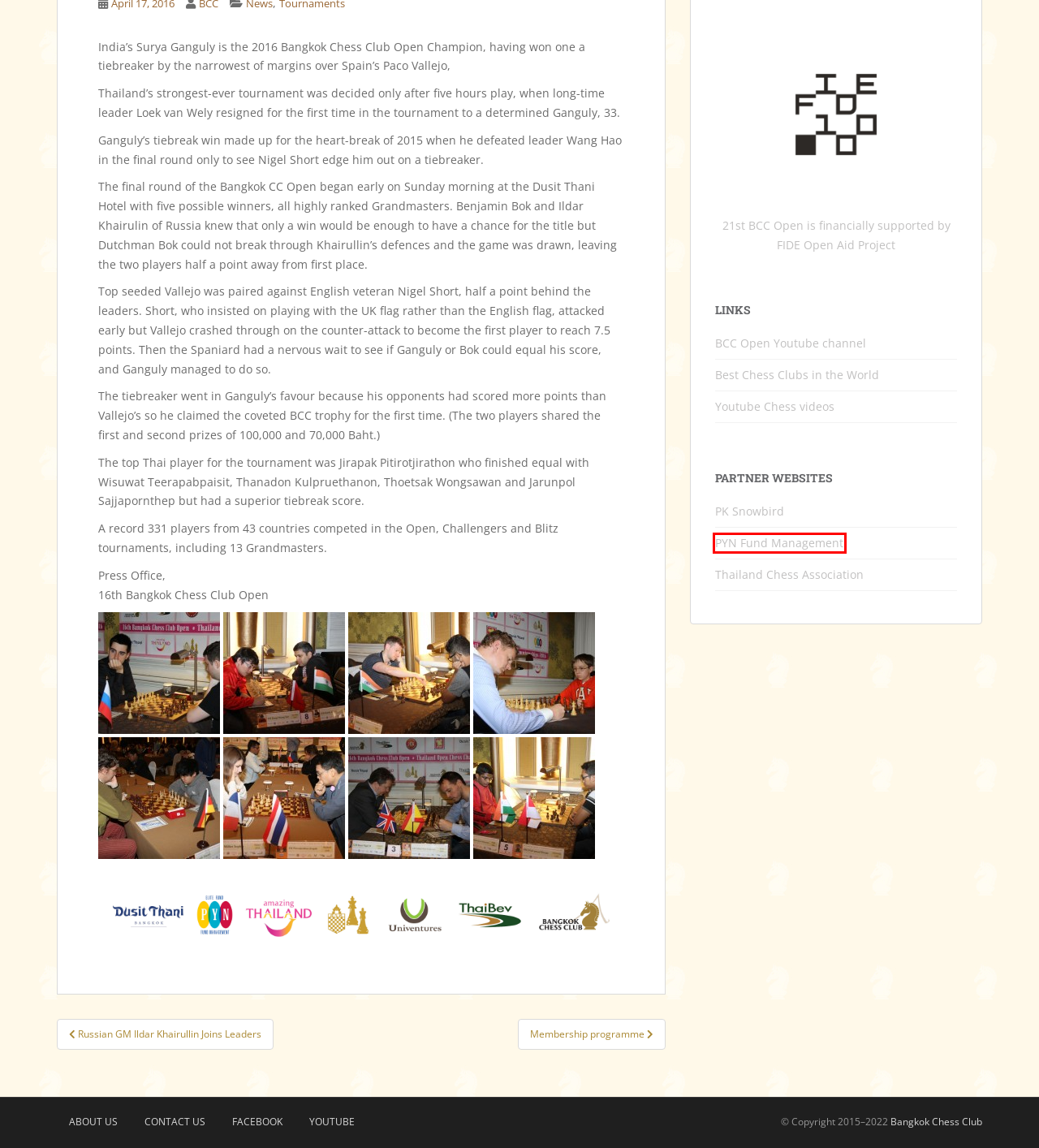You are given a screenshot of a webpage with a red rectangle bounding box around an element. Choose the best webpage description that matches the page after clicking the element in the bounding box. Here are the candidates:
A. Sijoita tulevaisuuden Vietnamiin - PYN
B. Chess Ratings – Bangkok Chess Club
C. DGT digital chess clocks from PK Snowbird
D. Tournaments – Bangkok Chess Club
E. Russian GM Ildar Khairullin Joins Leaders – Bangkok Chess Club
F. Membership programme – Bangkok Chess Club
G. Home - Thailand Chess Association
H. What Makes a Chess Club Truly Outstanding | Chess-Site.com

A